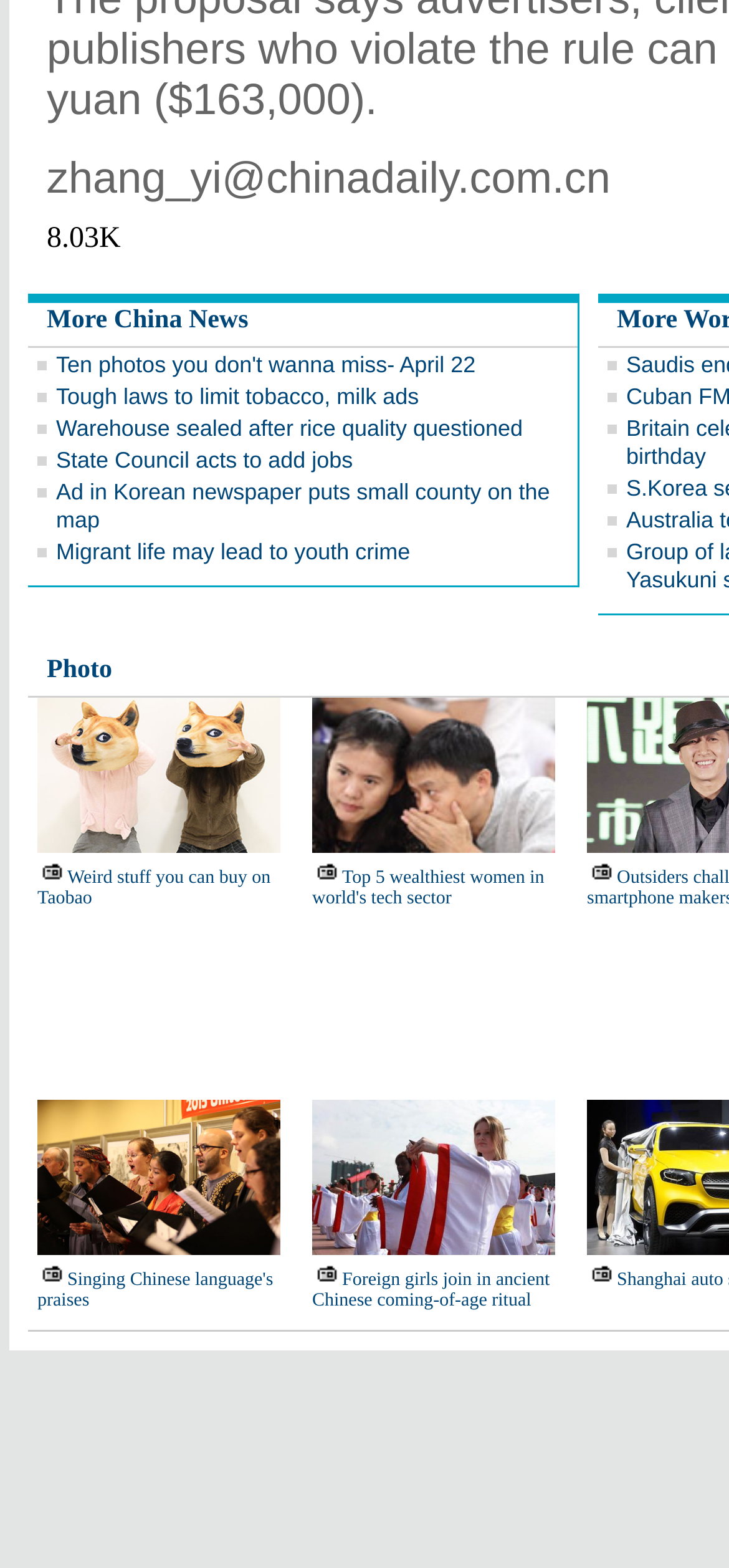Identify the coordinates of the bounding box for the element described below: "More China News". Return the coordinates as four float numbers between 0 and 1: [left, top, right, bottom].

[0.064, 0.196, 0.341, 0.214]